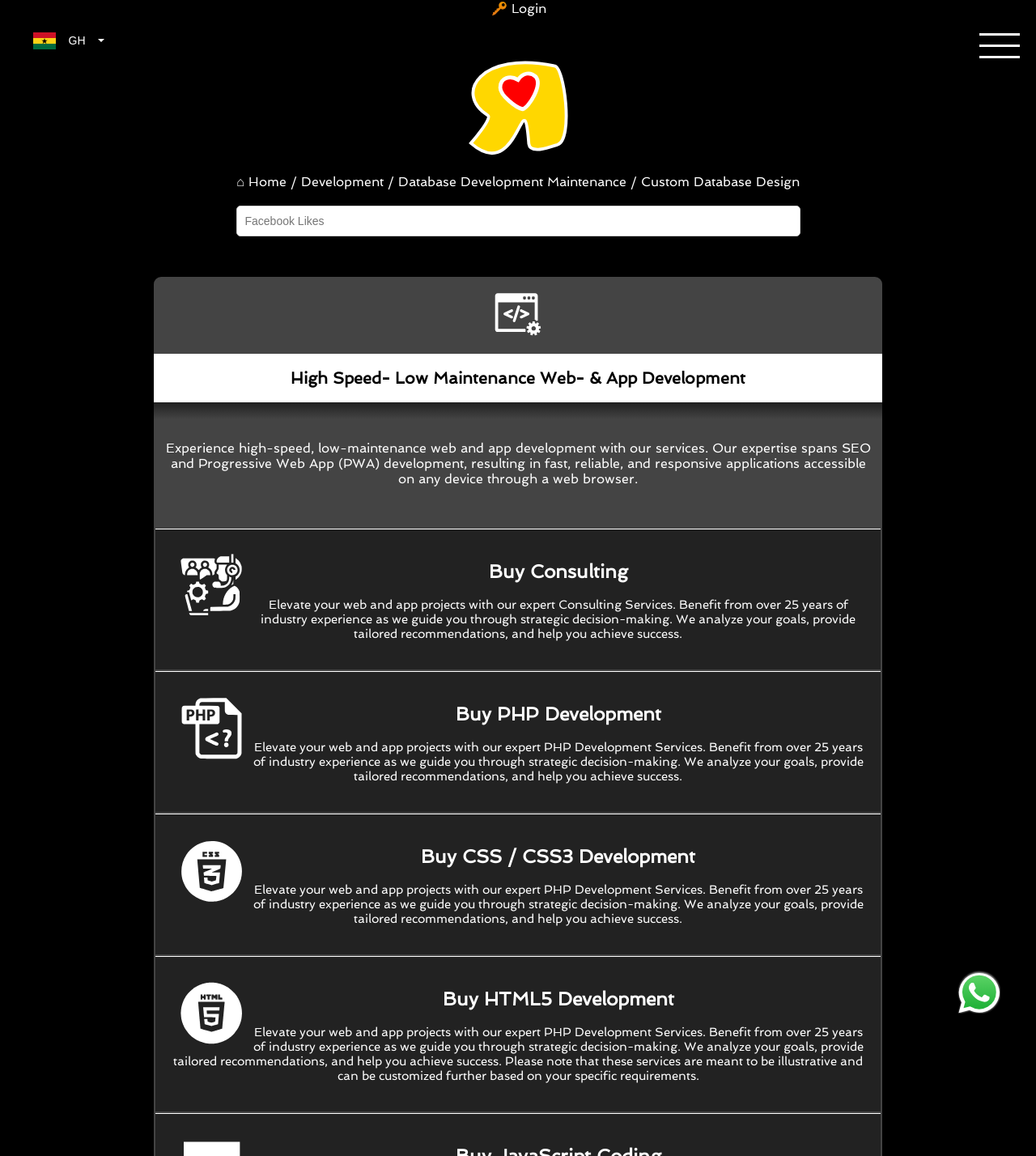Using the element description provided, determine the bounding box coordinates in the format (top-left x, top-left y, bottom-right x, bottom-right y). Ensure that all values are floating point numbers between 0 and 1. Element description: 🔑 Login

[0.474, 0.001, 0.527, 0.014]